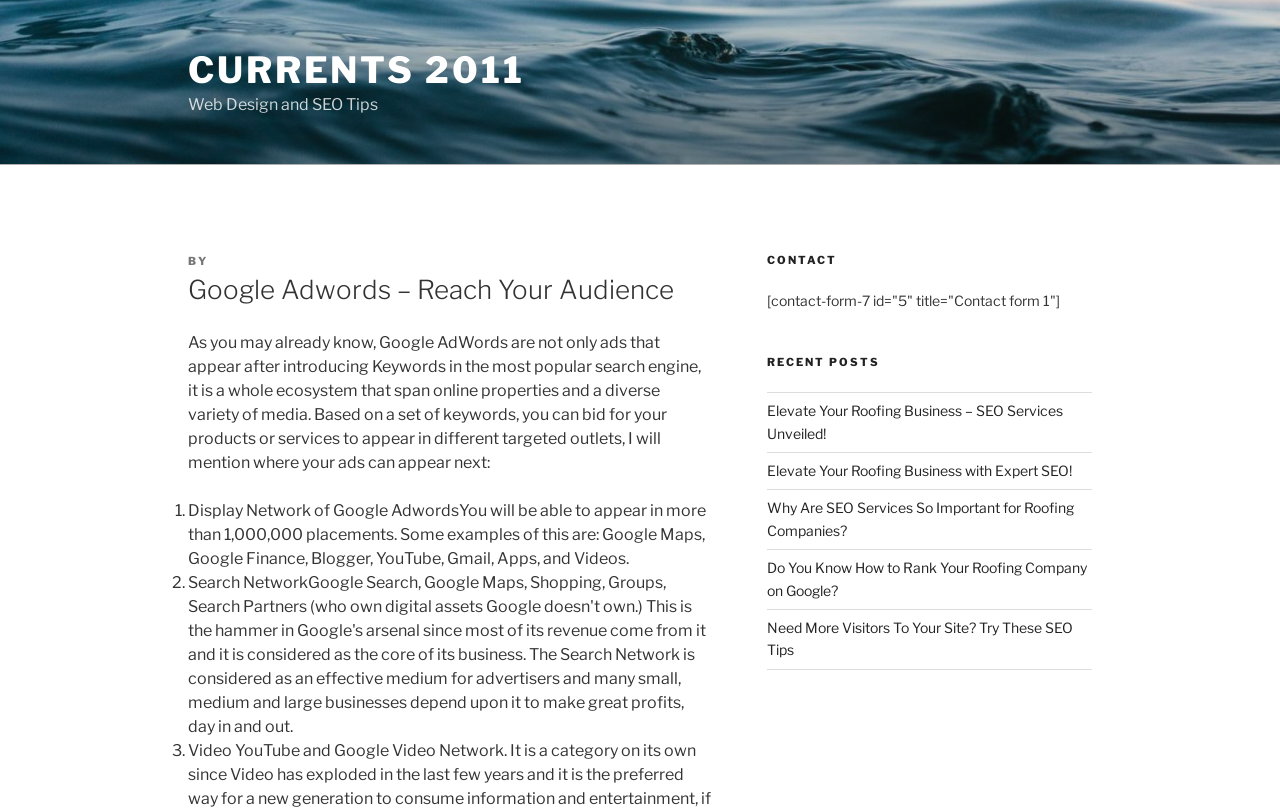Identify and provide the title of the webpage.

Google Adwords – Reach Your Audience